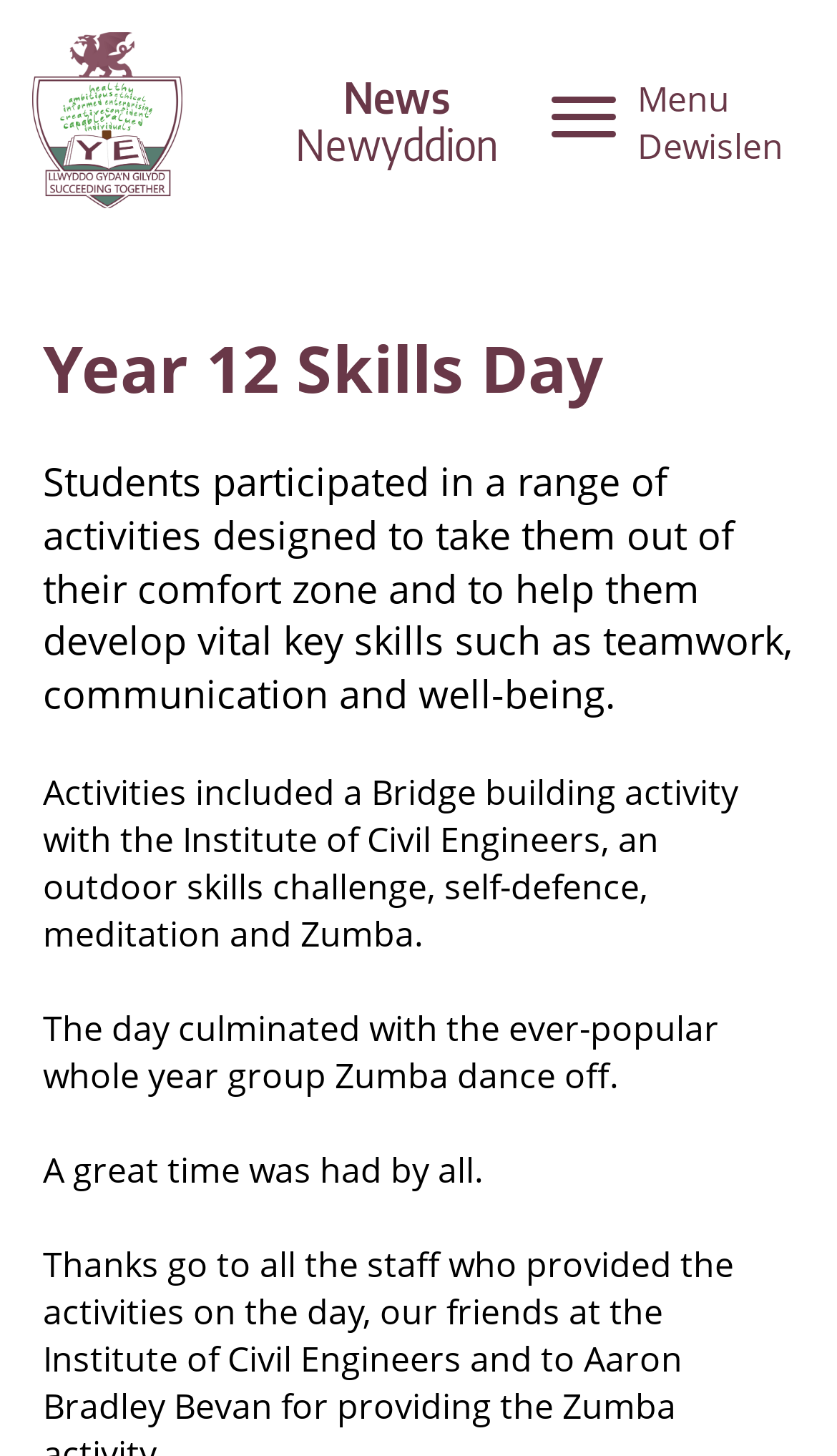Provide a brief response using a word or short phrase to this question:
How many activities are mentioned?

Five